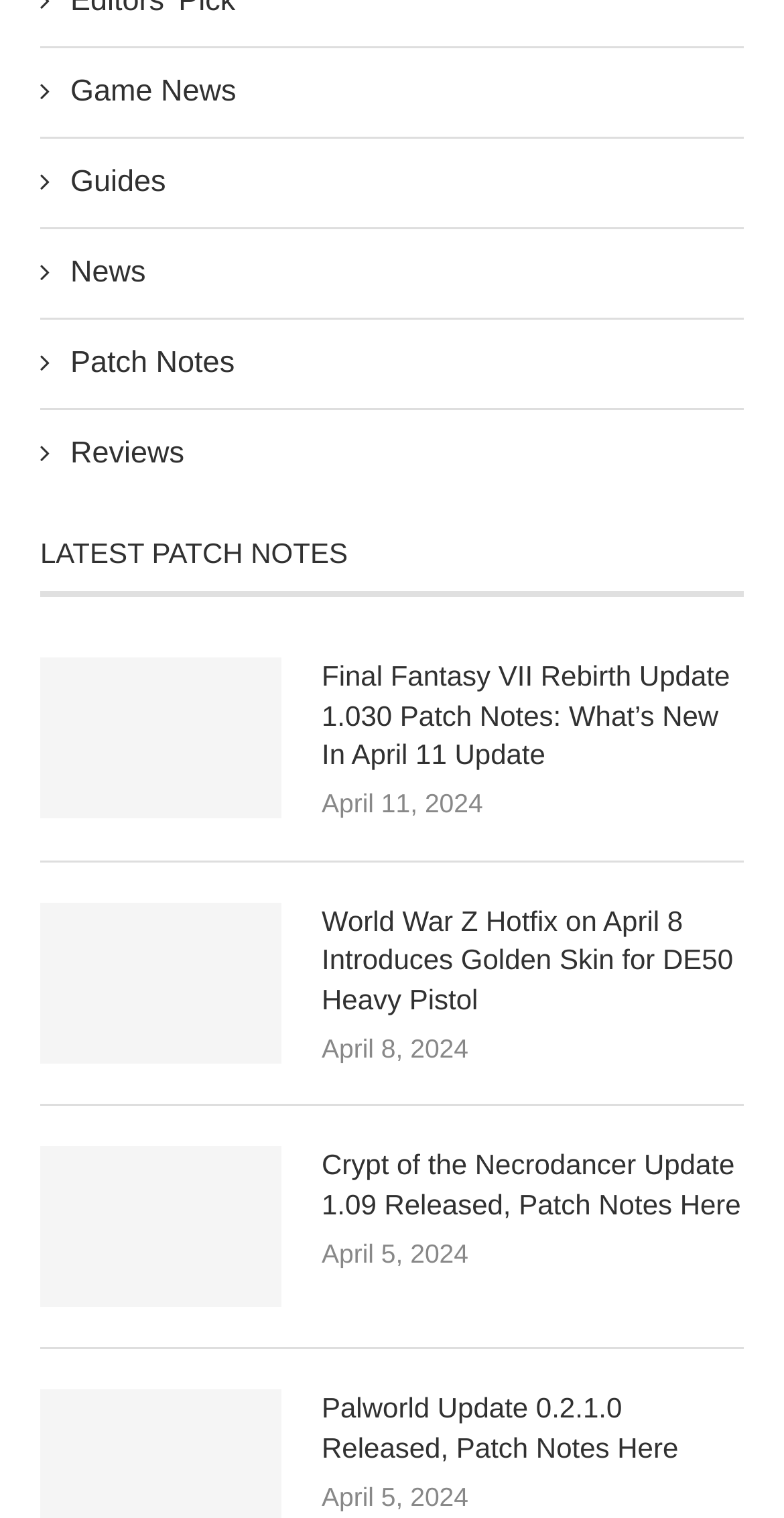Determine the bounding box coordinates of the clickable region to follow the instruction: "View Game News".

[0.051, 0.046, 0.949, 0.074]